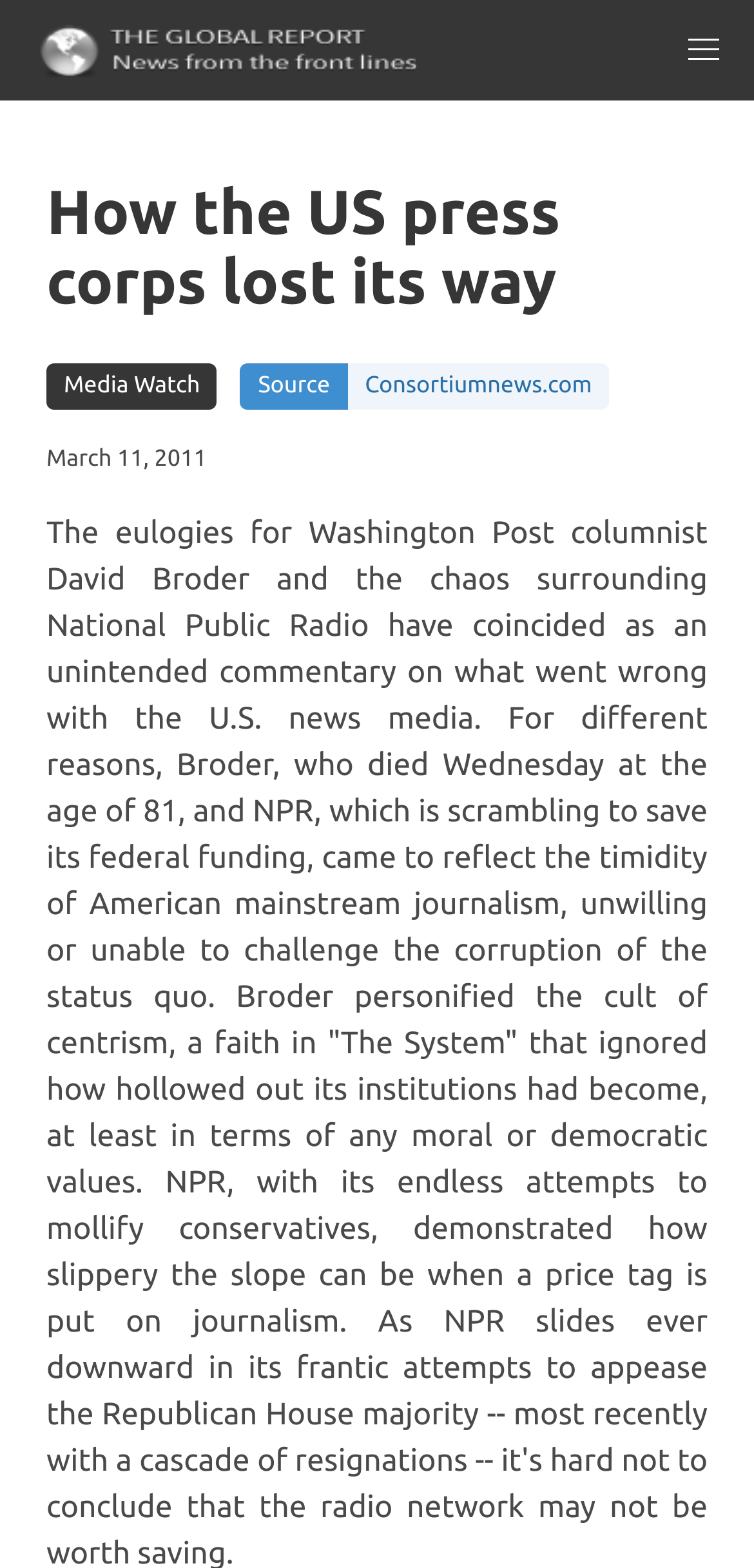Give a succinct answer to this question in a single word or phrase: 
What is the navigation section of the webpage?

main navigation